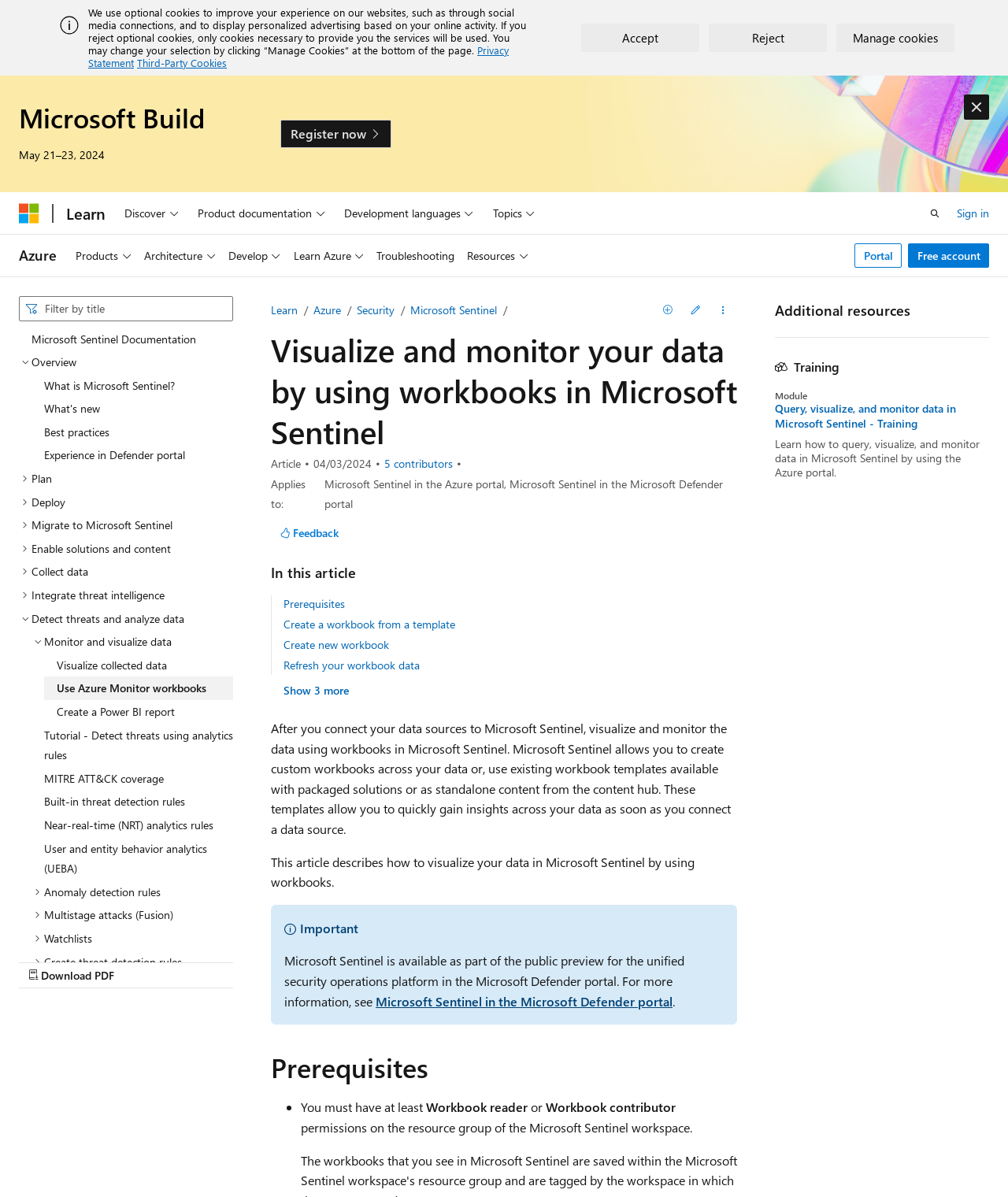Identify the bounding box coordinates for the UI element mentioned here: "Develop". Provide the coordinates as four float values between 0 and 1, i.e., [left, top, right, bottom].

[0.22, 0.196, 0.285, 0.231]